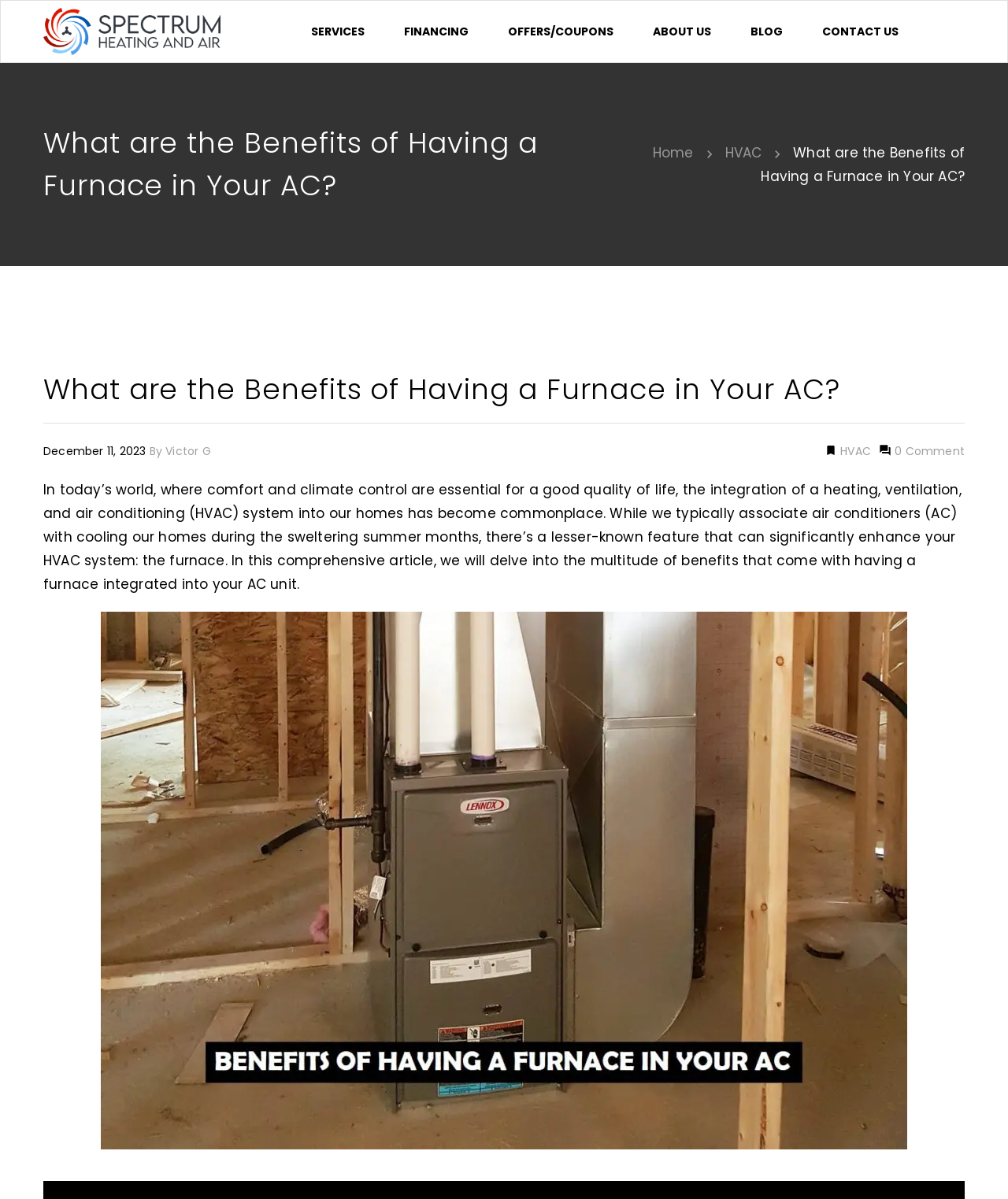For the given element description OFFERS/COUPONS, determine the bounding box coordinates of the UI element. The coordinates should follow the format (top-left x, top-left y, bottom-right x, bottom-right y) and be within the range of 0 to 1.

[0.484, 0.02, 0.628, 0.033]